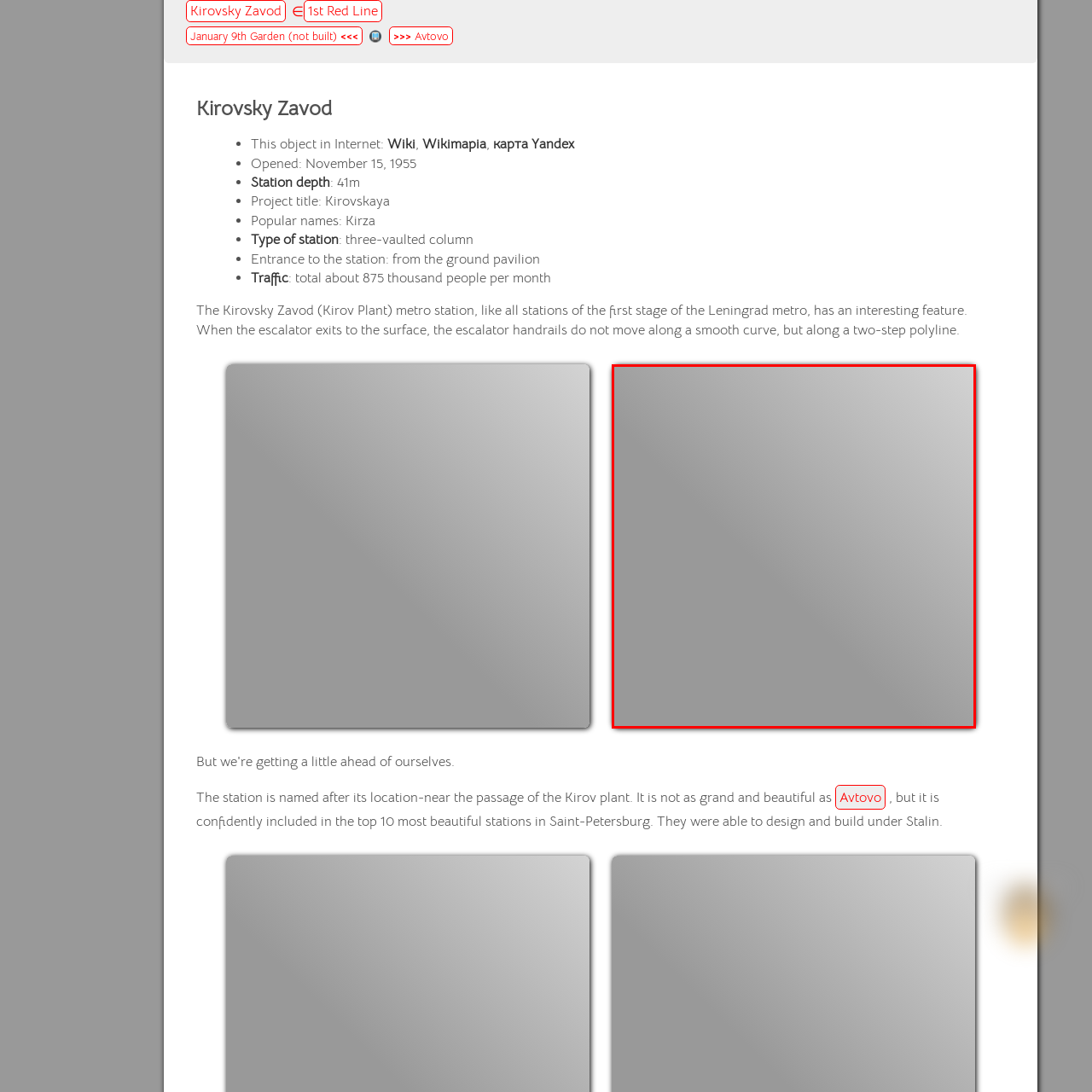Observe the section highlighted in yellow, What is unique about the escalator design at Kirovsky Zavod? 
Please respond using a single word or phrase.

Two-step polyline handrails